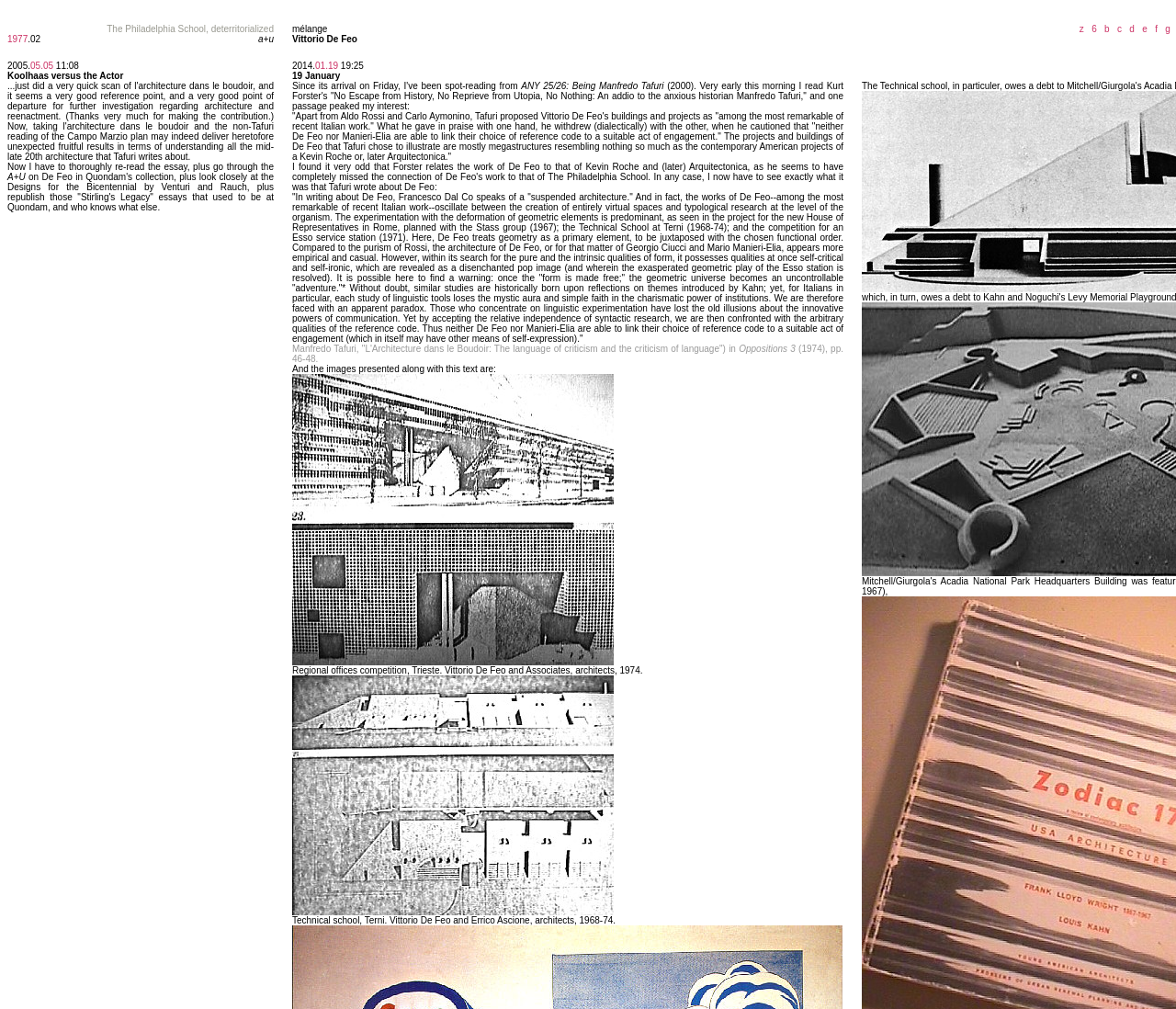Convey a detailed summary of the webpage, mentioning all key elements.

The webpage appears to be a blog or article page with a focus on architecture and design. At the top, there are four table cells containing text, with the first cell displaying the title "The Philadelphia School, deterritorialized" and the third cell showing the word "mélange". 

Below these cells, there is a row of links, each with a single character or a short phrase, such as "z", "6", "b", "c", and so on. 

The next section consists of four more table cells, with the first cell displaying the date "1977.02" and the third cell showing the text "a+u". The fourth cell contains the name "Vittorio De Feo". 

Below this section, there are several blocks of text, including a paragraph discussing the need to re-read an essay and go through designs for the Bicentennial. Another paragraph mentions "Stirling's Legacy" essays and other topics. 

Further down, there is a link to "01.19" and a heading "ANY 25/26: Being Manfredo Tafuri". The following text discusses Manfredo Tafuri's writing about Vittorio De Feo's buildings and projects, including a passage about De Feo's work being "among the most remarkable of recent Italian work". 

The text continues with a discussion of De Feo's architecture, including his use of geometry and his projects, such as the new House of Representatives in Rome and the Technical School at Terni. There are also references to other architects, including Aldo Rossi and Carlo Aymonino. 

The page also includes two images, one of which is a regional offices competition in Trieste, and the other is a technical school in Terni, both designed by Vittorio De Feo and Associates.